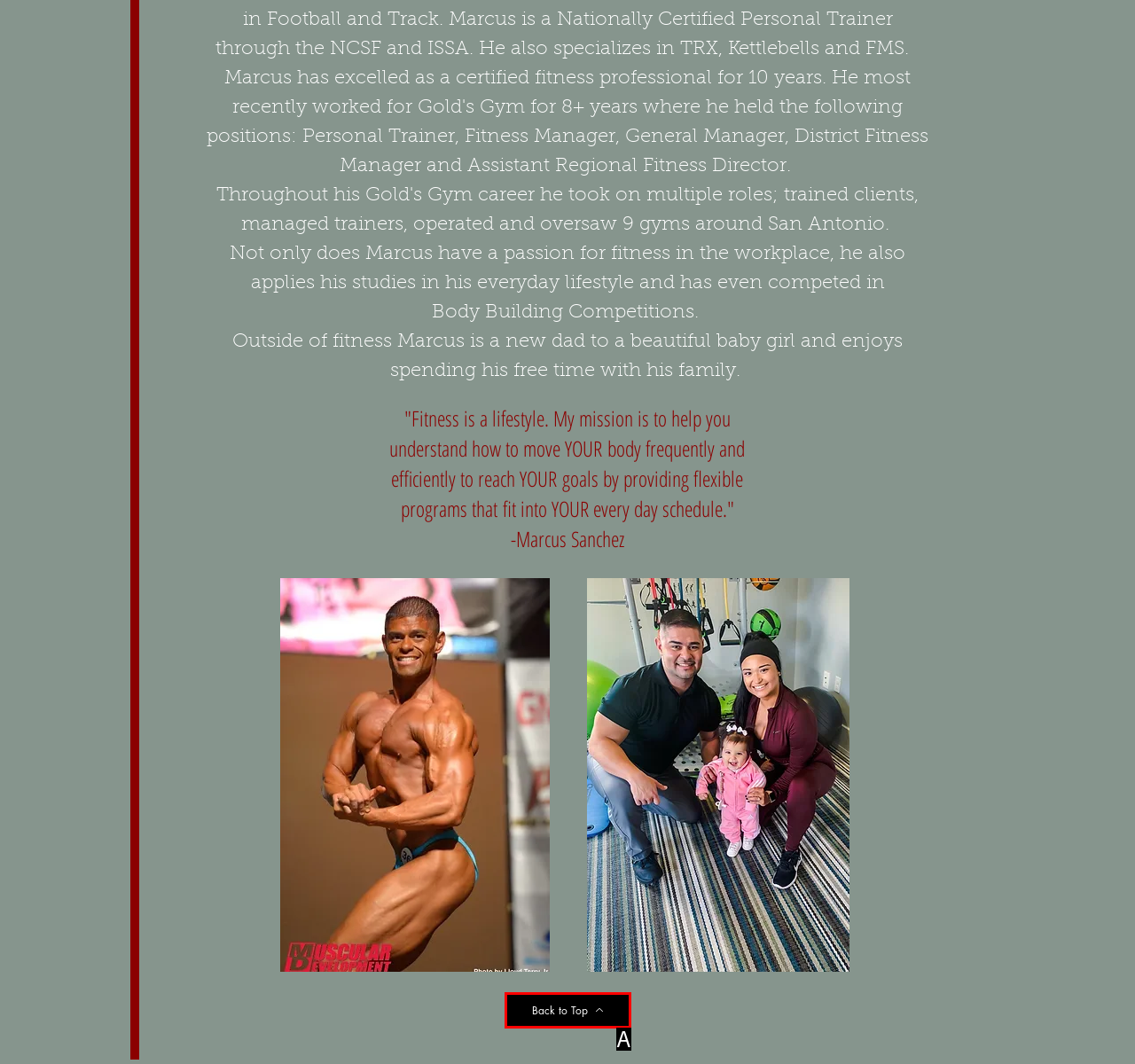Tell me which one HTML element best matches the description: Back to Top
Answer with the option's letter from the given choices directly.

A